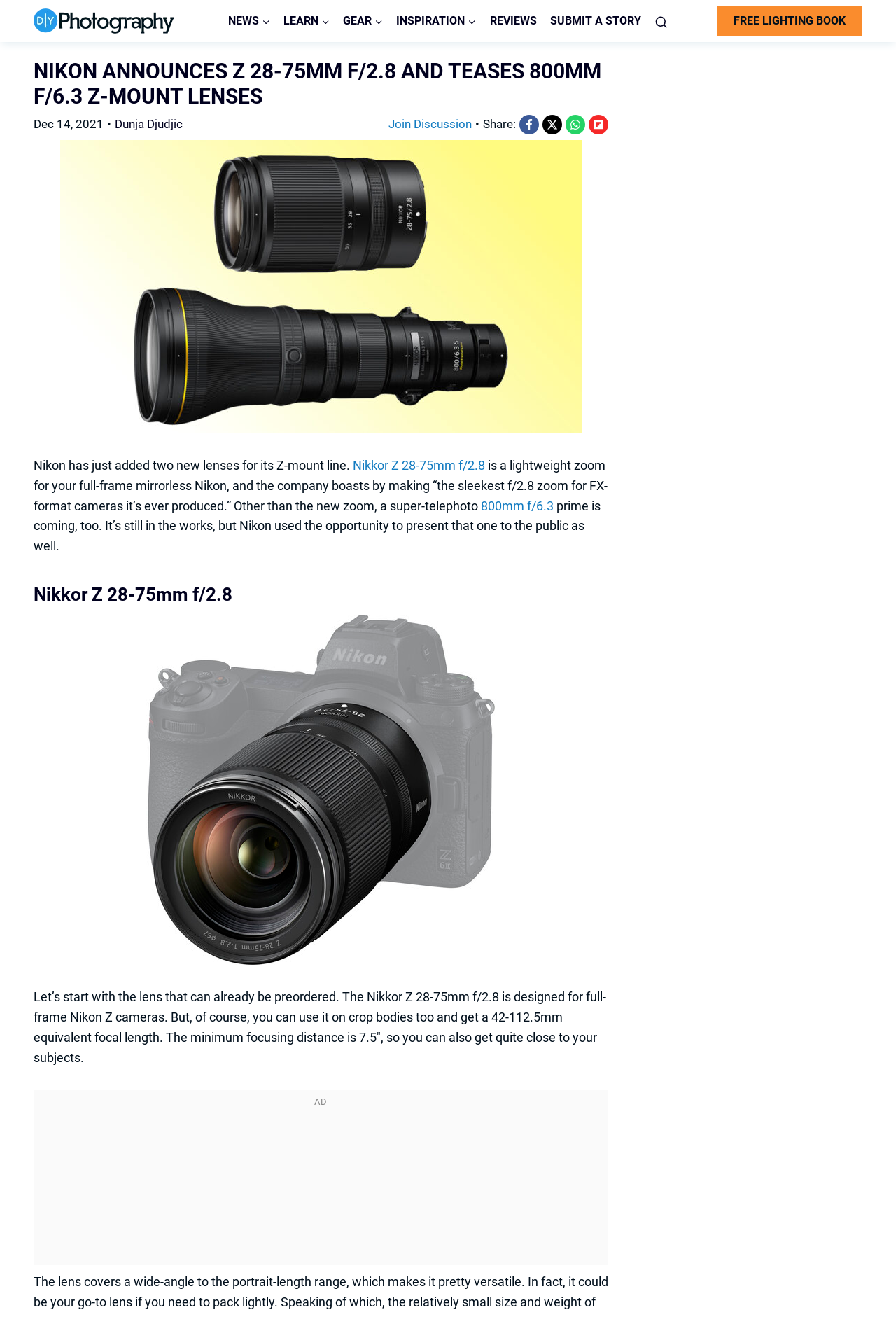Please use the details from the image to answer the following question comprehensively:
What is the minimum focusing distance of the Nikkor Z 28-75mm f/2.8 lens?

I found the answer by reading the paragraph that describes the Nikkor Z 28-75mm f/2.8 lens, which mentions 'The minimum focusing distance is 7.5″, so you can also get quite close to your subjects.'